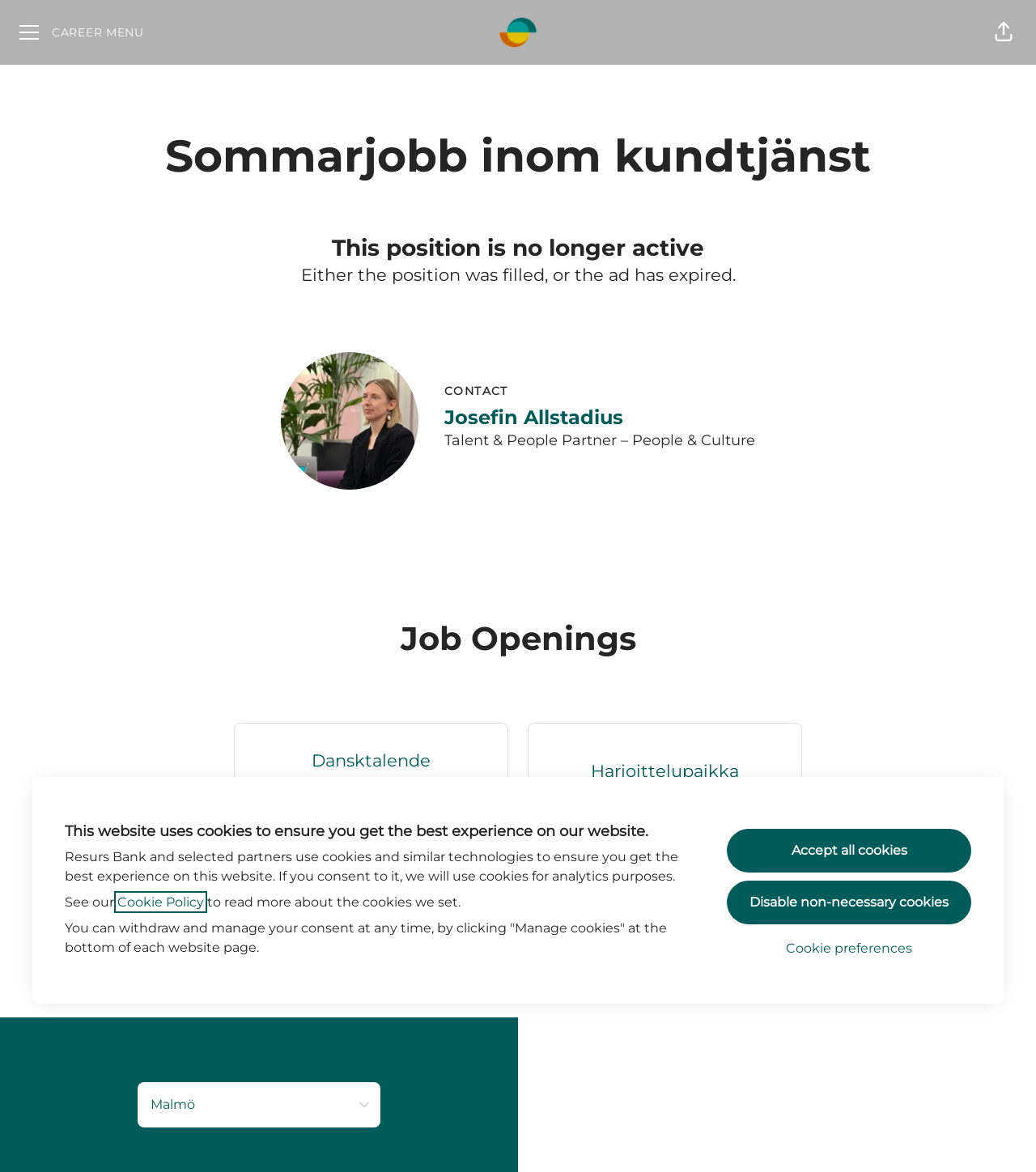Could you determine the bounding box coordinates of the clickable element to complete the instruction: "Contact Josefin Allstadius"? Provide the coordinates as four float numbers between 0 and 1, i.e., [left, top, right, bottom].

[0.429, 0.344, 0.729, 0.369]